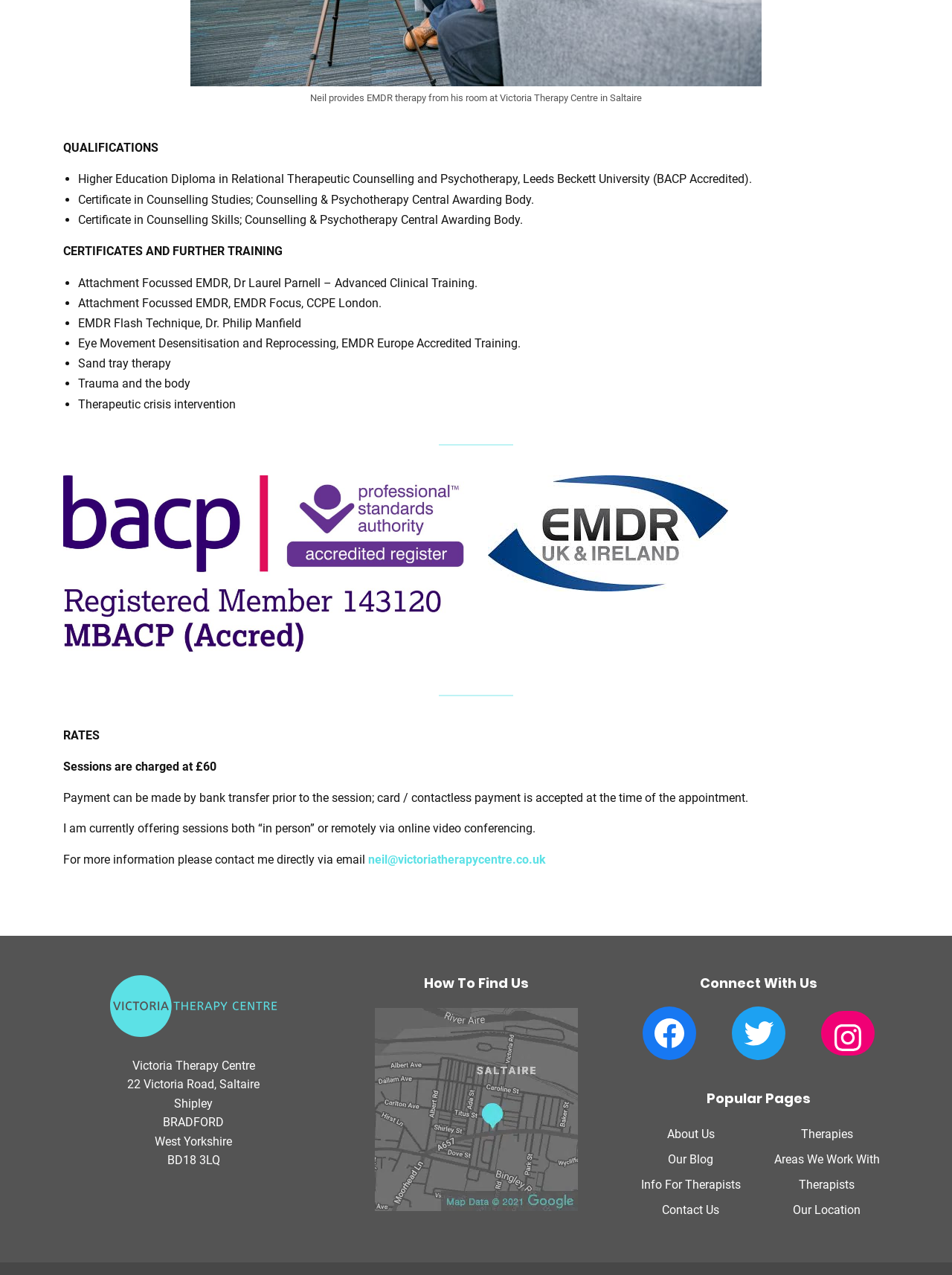What is the cost of a session?
Please analyze the image and answer the question with as much detail as possible.

The cost of a session is mentioned in the StaticText element as 'Sessions are charged at £60'.